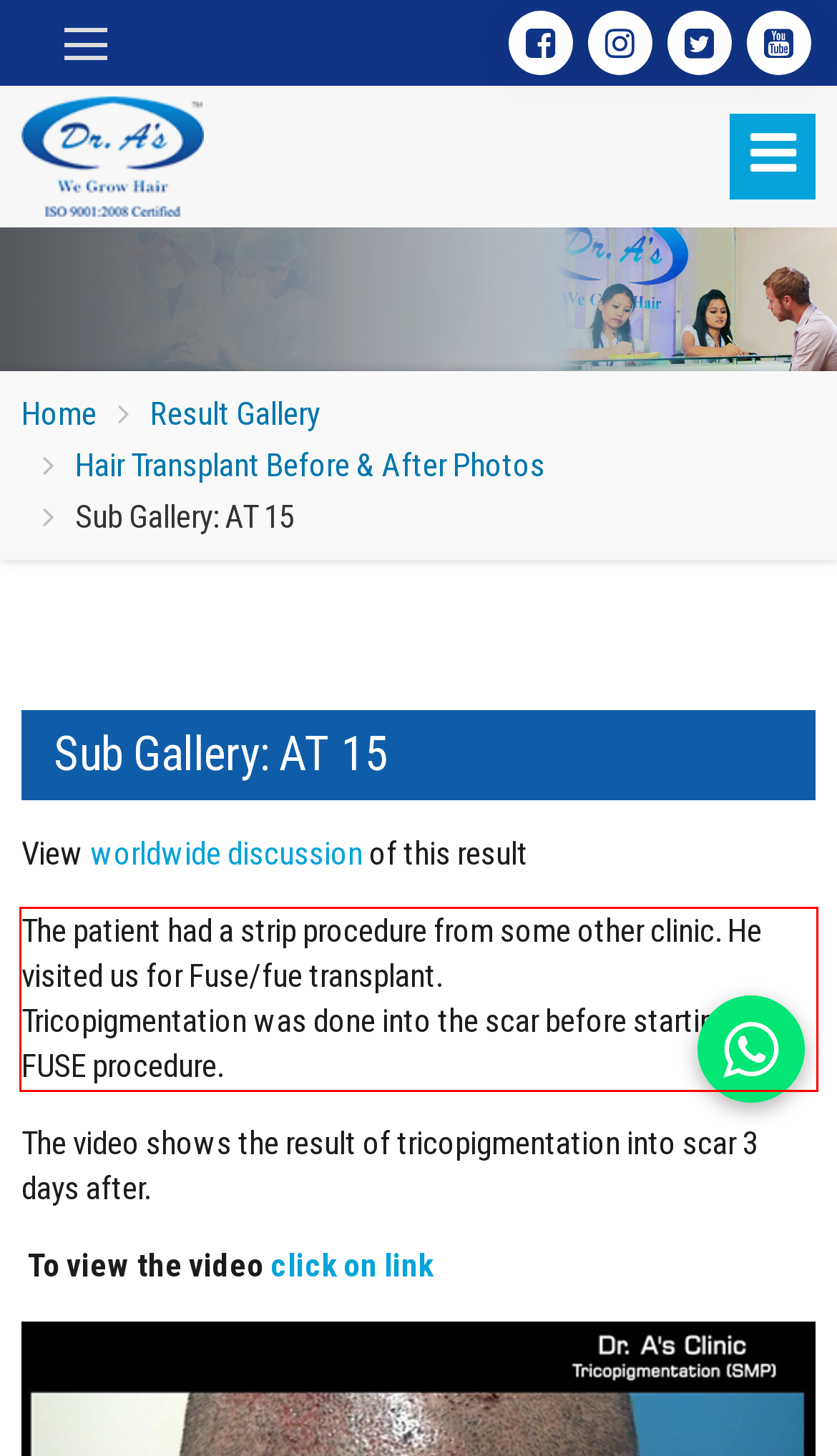Given a screenshot of a webpage containing a red rectangle bounding box, extract and provide the text content found within the red bounding box.

The patient had a strip procedure from some other clinic. He visited us for Fuse/fue transplant. Tricopigmentation was done into the scar before starting the FUSE procedure.